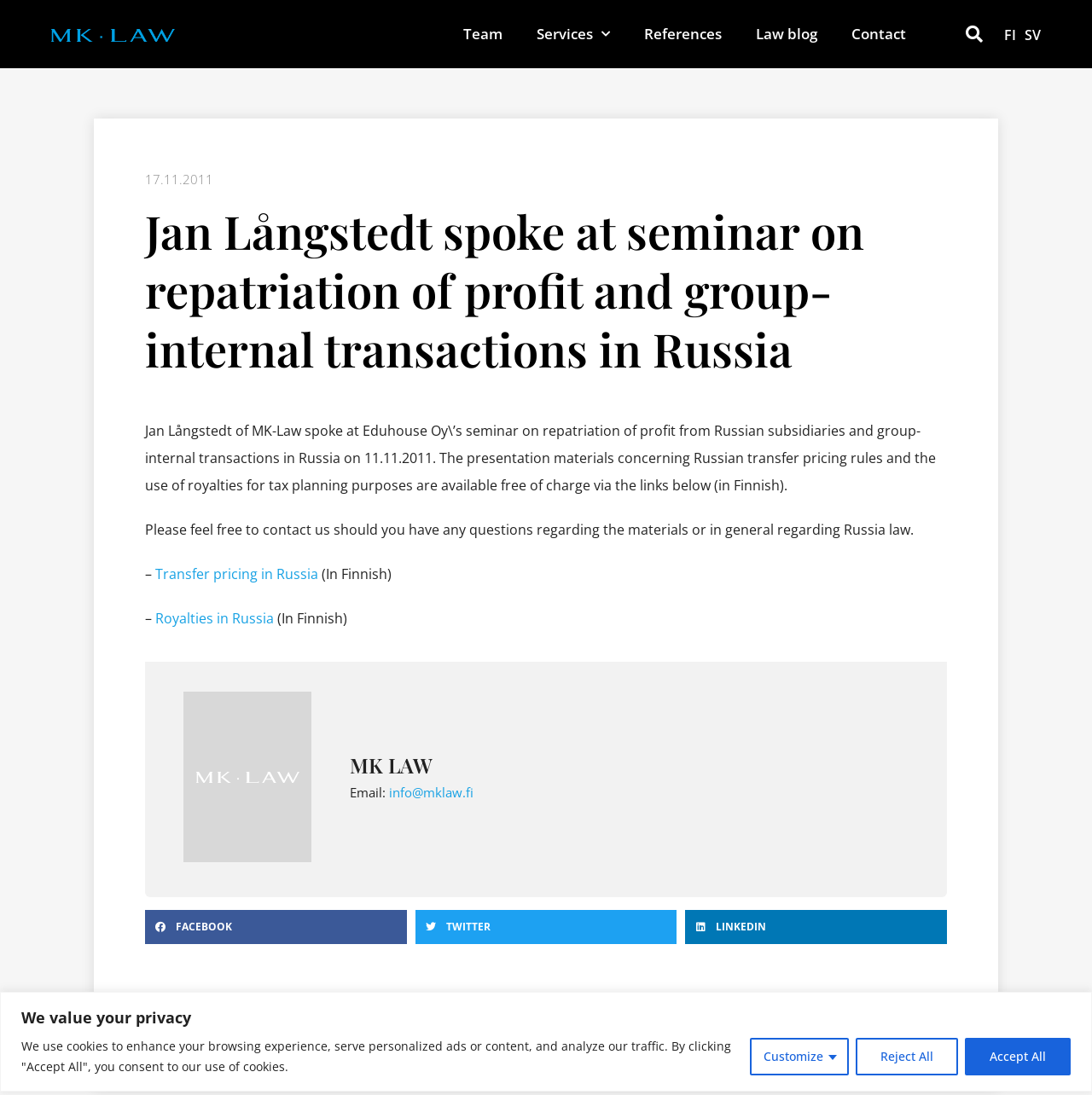Answer the question using only a single word or phrase: 
What is the topic of the presentation materials?

Russian transfer pricing rules and royalties for tax planning